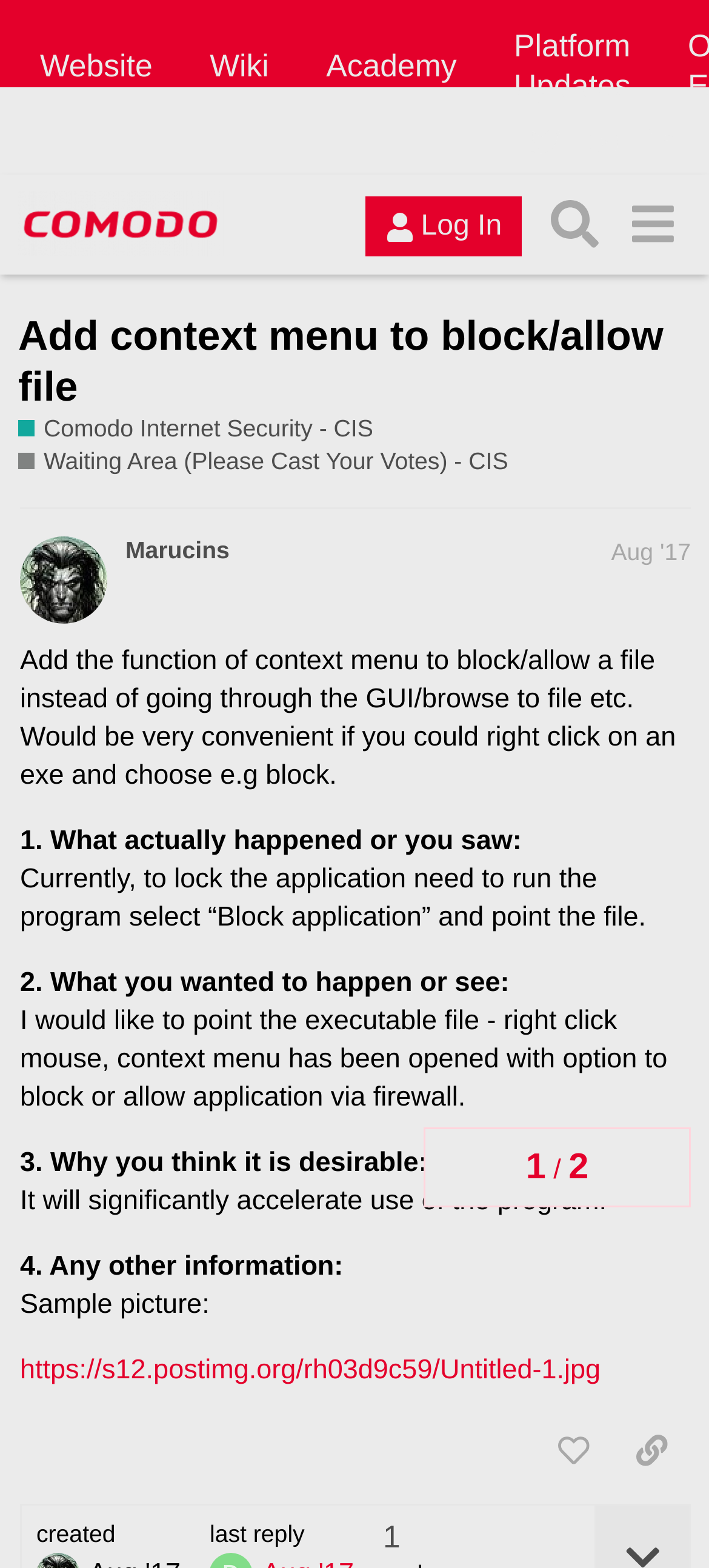Provide the bounding box coordinates for the area that should be clicked to complete the instruction: "Click on the 'Log In' button".

[0.516, 0.126, 0.736, 0.164]